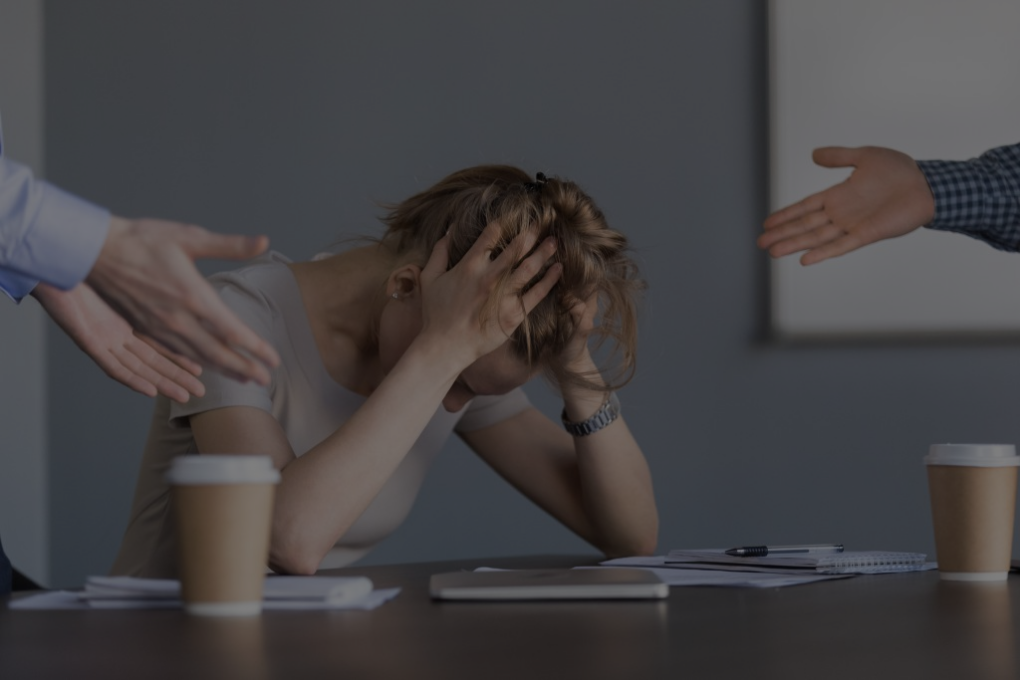Using details from the image, please answer the following question comprehensively:
How many coffee cups are on the table?

The caption explicitly states that there are two coffee cups on the table, implying a rushed or chaotic working atmosphere.